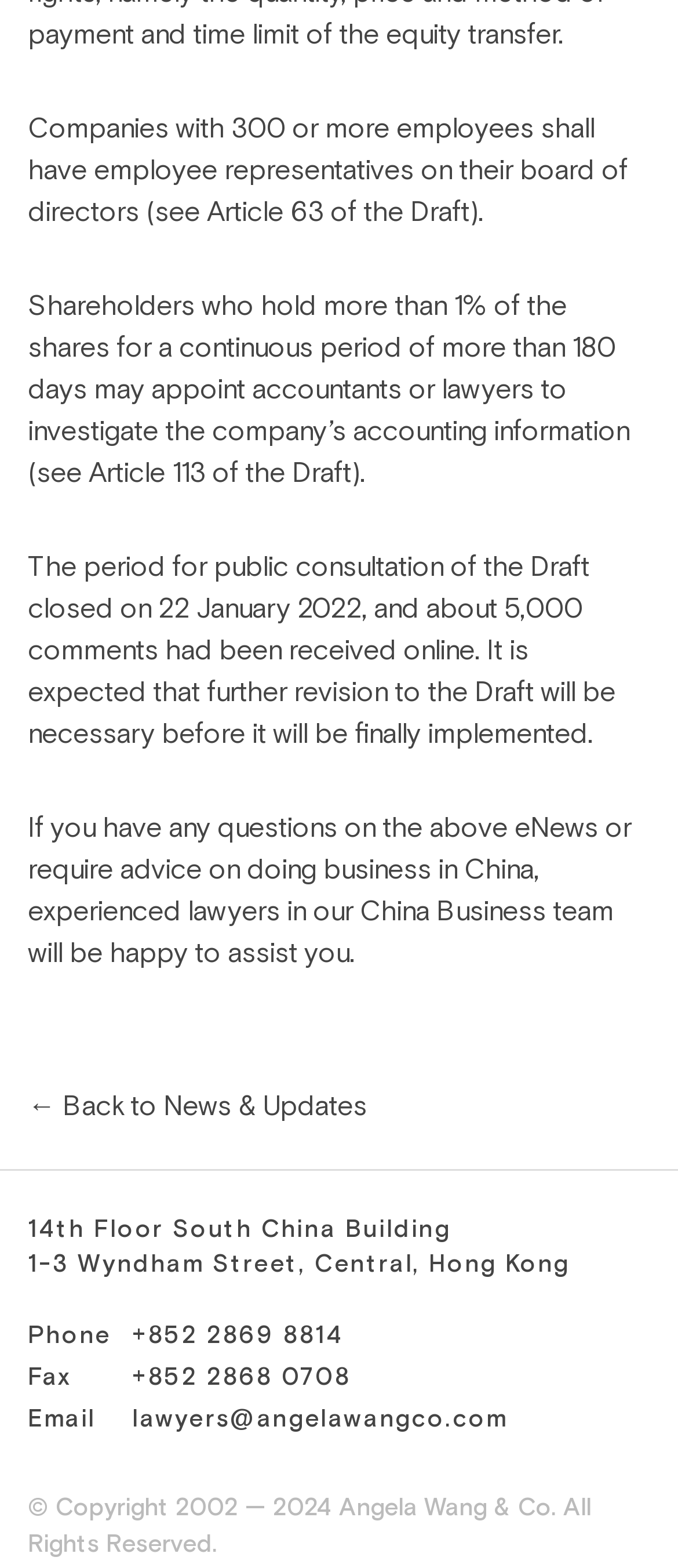Review the image closely and give a comprehensive answer to the question: When did the period for public consultation of the Draft close?

The text mentions, 'The period for public consultation of the Draft closed on 22 January 2022, and about 5,000 comments had been received online.' This shows that the period for public consultation of the Draft closed on 22 January 2022.